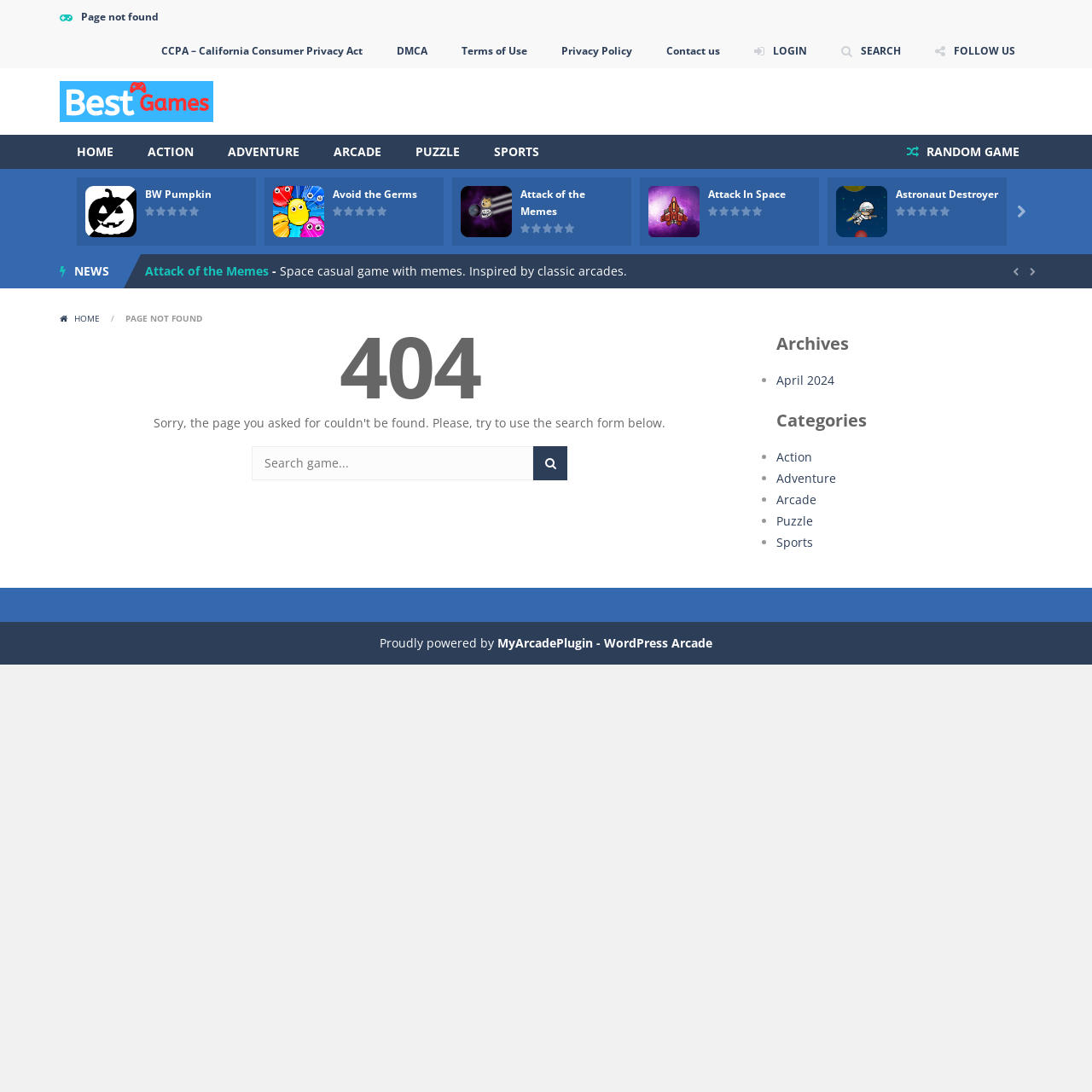What type of games are featured on this webpage?
Based on the visual details in the image, please answer the question thoroughly.

Based on the webpage content, it appears that the webpage features casual games, including action, adventure, arcade, puzzle, and sports games, as indicated by the links at the top of the page.